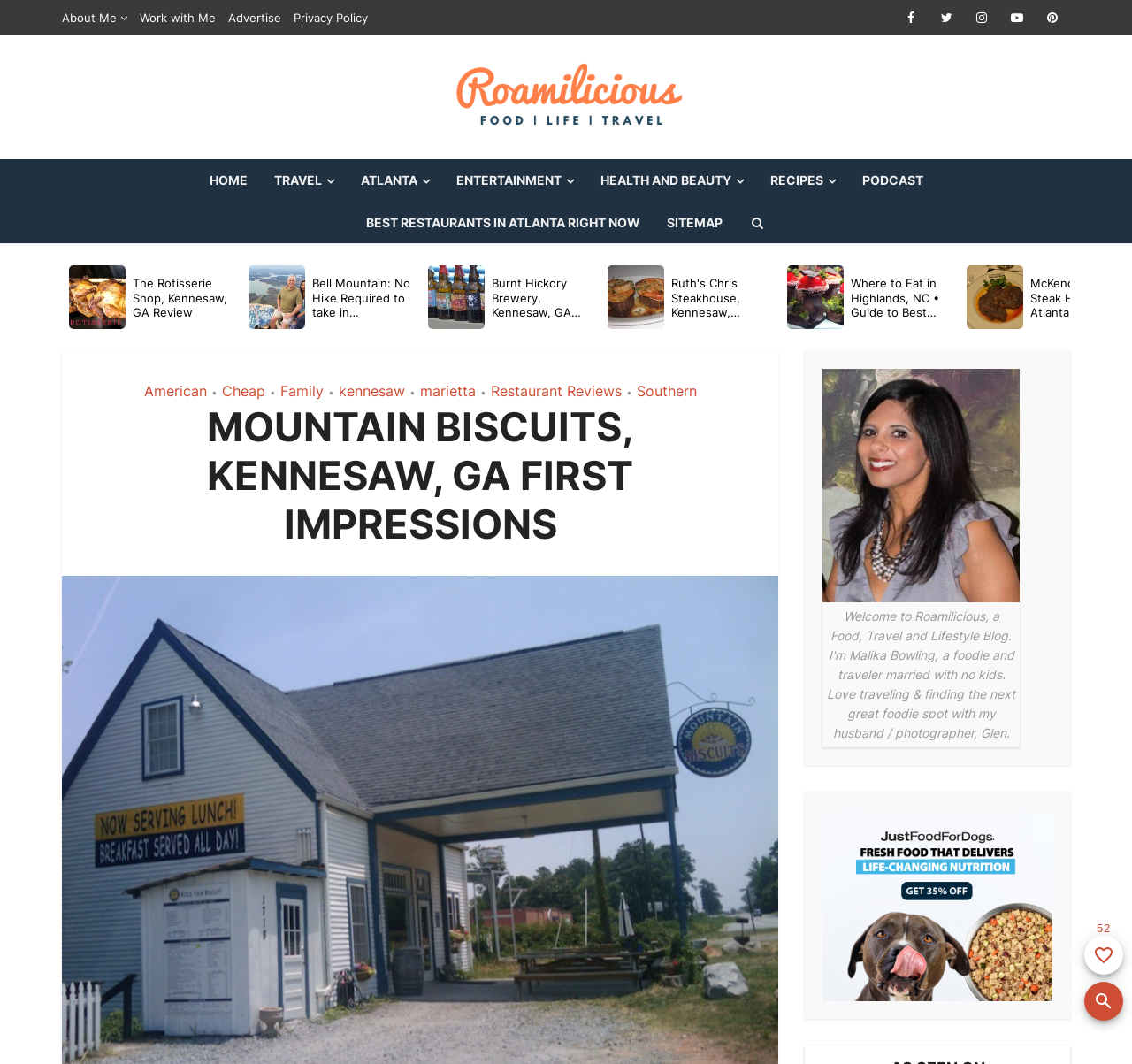Provide an in-depth caption for the contents of the webpage.

The webpage is about Mountain Biscuits in Kennesaw, GA, with a focus on first impressions. At the top, there are several links to different sections of the website, including "About Me", "Work with Me", "Advertise", and "Privacy Policy". Next to these links, there are social media icons. Below these links, there is a prominent link to "Roamilicious" with an accompanying image.

The main navigation menu is located below, with links to "HOME", "TRAVEL", "ATLANTA", "ENTERTAINMENT", "HEALTH AND BEAUTY", "RECIPES", and "PODCAST". There is also a link to "BEST RESTAURANTS IN ATLANTA RIGHT NOW" and a "SITEMAP" link.

The main content of the webpage features a series of images with links to different articles, including reviews of restaurants such as The Rotisserie Shop, Bell Mountain, Burnt Hickory Brewery, and Ruth's Chris Steakhouse. There is also an article about where to eat in Highlands, NC.

On the right side of the webpage, there is a section with filters, including "American", "Cheap", "Family", "Kennesaw", "Marietta", "Restaurant Reviews", and "Southern". Below this section, there is a heading that reads "MOUNTAIN BISCUITS, KENNESAW, GA FIRST IMPRESSIONS".

Further down the page, there is an image of Malika at Atlas, followed by a link to "Sid" with an accompanying image. At the bottom of the page, there is a section that displays the number of times the page has been favorited, with options to add or remove the page from favorites. There is also a button to sign in to ensure that favorites are not lost.